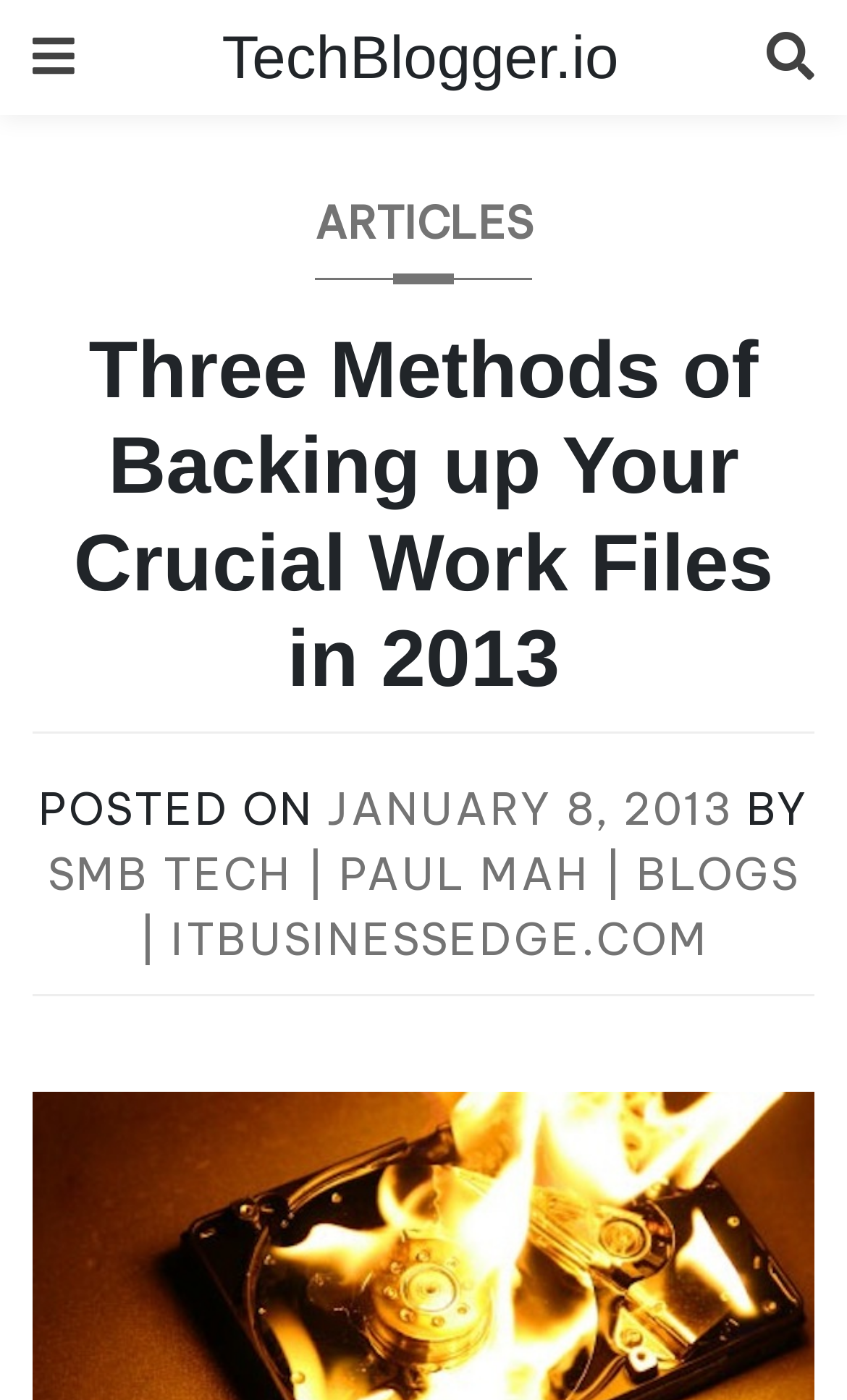Find the bounding box coordinates corresponding to the UI element with the description: "Articles". The coordinates should be formatted as [left, top, right, bottom], with values as floats between 0 and 1.

[0.038, 0.14, 0.962, 0.2]